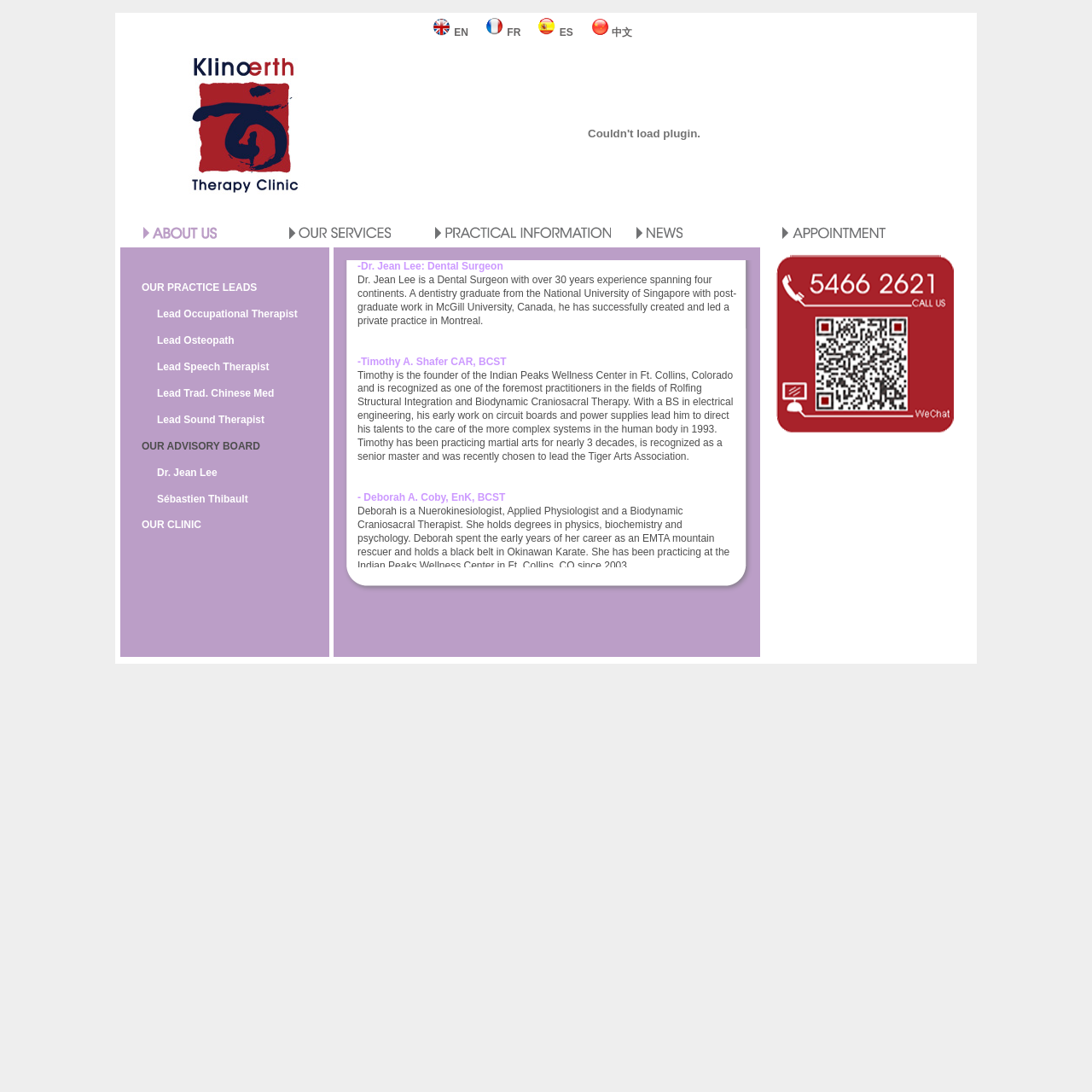Determine the bounding box coordinates of the section I need to click to execute the following instruction: "Switch to English". Provide the coordinates as four float numbers between 0 and 1, i.e., [left, top, right, bottom].

[0.396, 0.016, 0.429, 0.037]